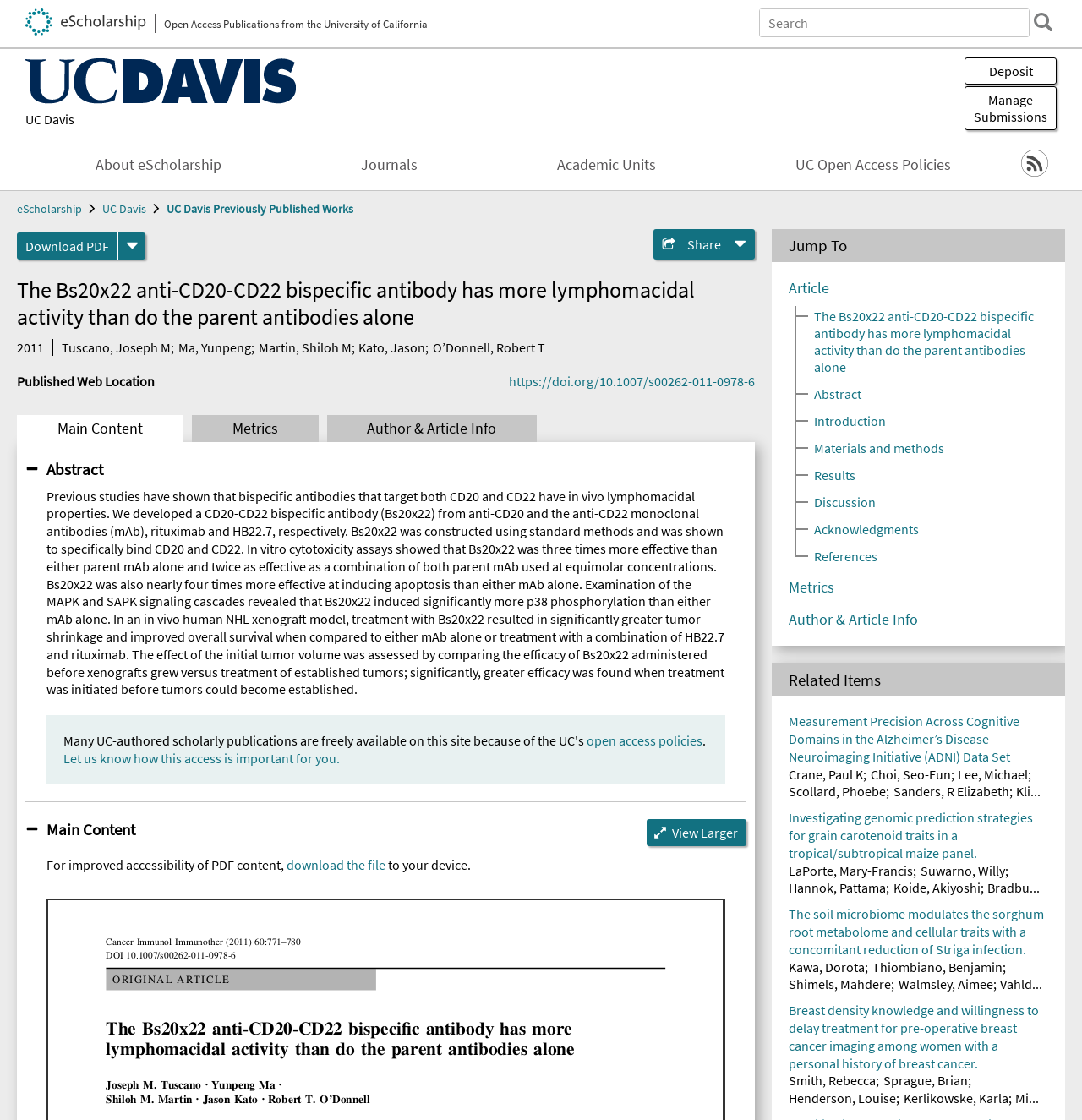Locate the bounding box coordinates of the clickable area needed to fulfill the instruction: "Download PDF".

[0.016, 0.207, 0.109, 0.231]